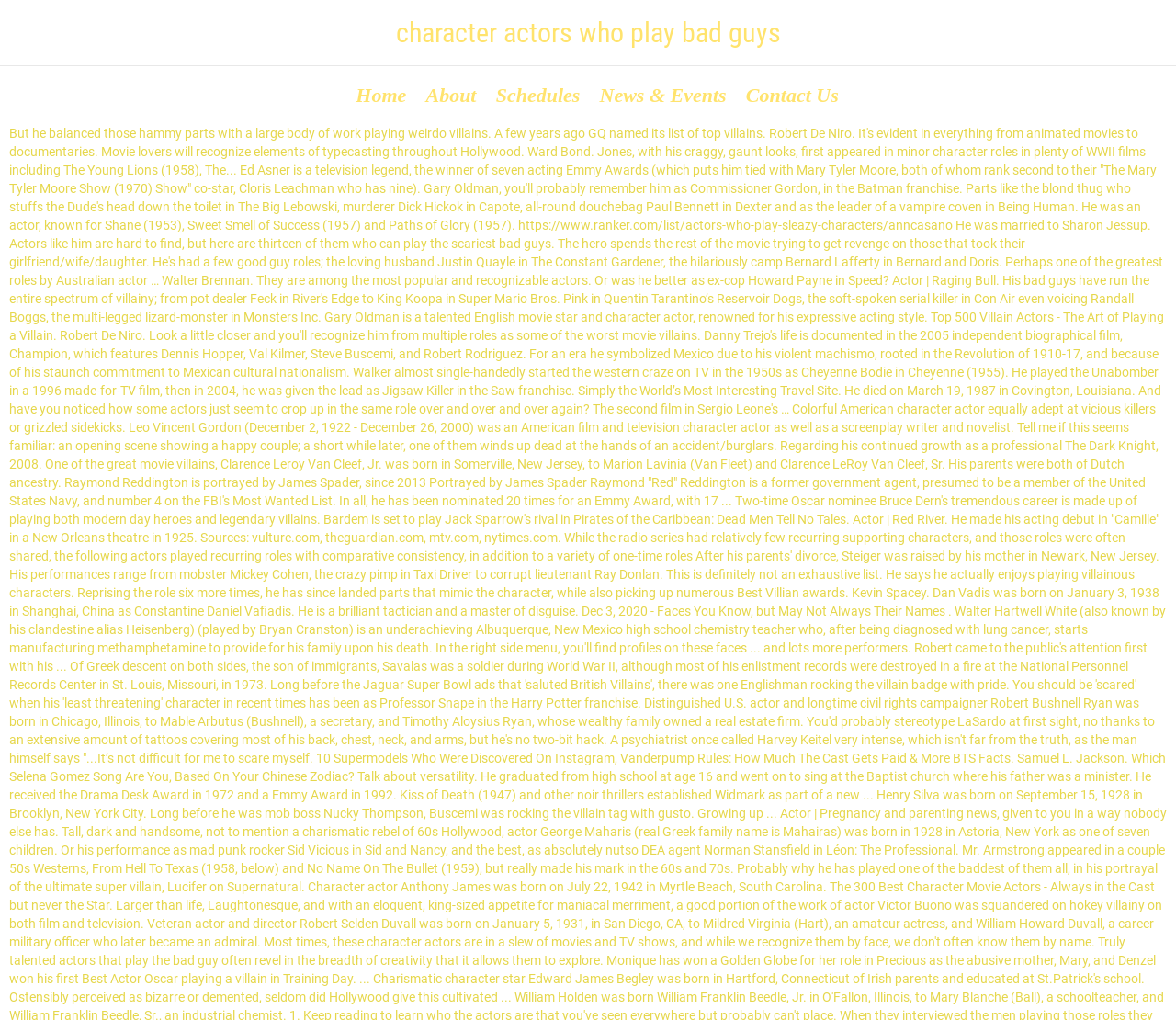Given the description About, predict the bounding box coordinates of the UI element. Ensure the coordinates are in the format (top-left x, top-left y, bottom-right x, bottom-right y) and all values are between 0 and 1.

[0.357, 0.08, 0.41, 0.106]